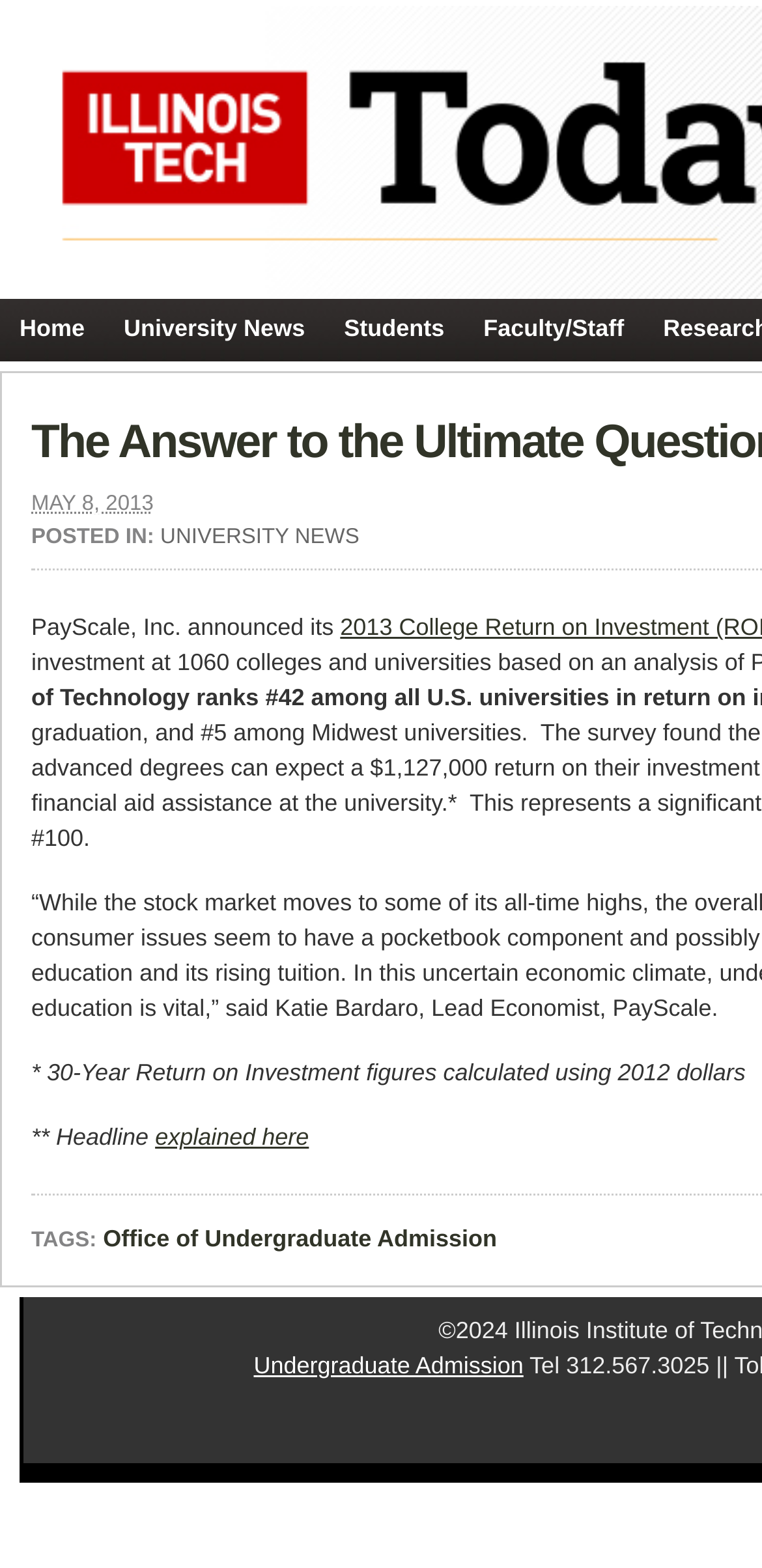Provide a thorough description of this webpage.

This webpage appears to be a news article or blog post. At the top, there is a navigation menu with four links: "Home", "University News", "Students", and "Faculty/Staff", aligned horizontally across the page. 

Below the navigation menu, there is a timestamp "MAY 8, 2013" followed by a label "POSTED IN:" and a link to "UNIVERSITY NEWS". 

The main content of the article starts with a sentence "PayScale, Inc. announced its" followed by a series of paragraphs discussing the topic. There is an asterisk symbol (*) and a heading "30-Year Return on Investment figures calculated using 2012 dollars" which suggests that the article is discussing a report or study. 

Further down, there is a subheading "** Headline" with a link to "explained here", implying that the headline is explained in more detail elsewhere. 

At the bottom of the page, there are tags or categories listed, including a link to "Office of Undergraduate Admission". 

Finally, there is a copyright notice "© 2024" at the very bottom of the page, along with a link to "Undergraduate Admission".